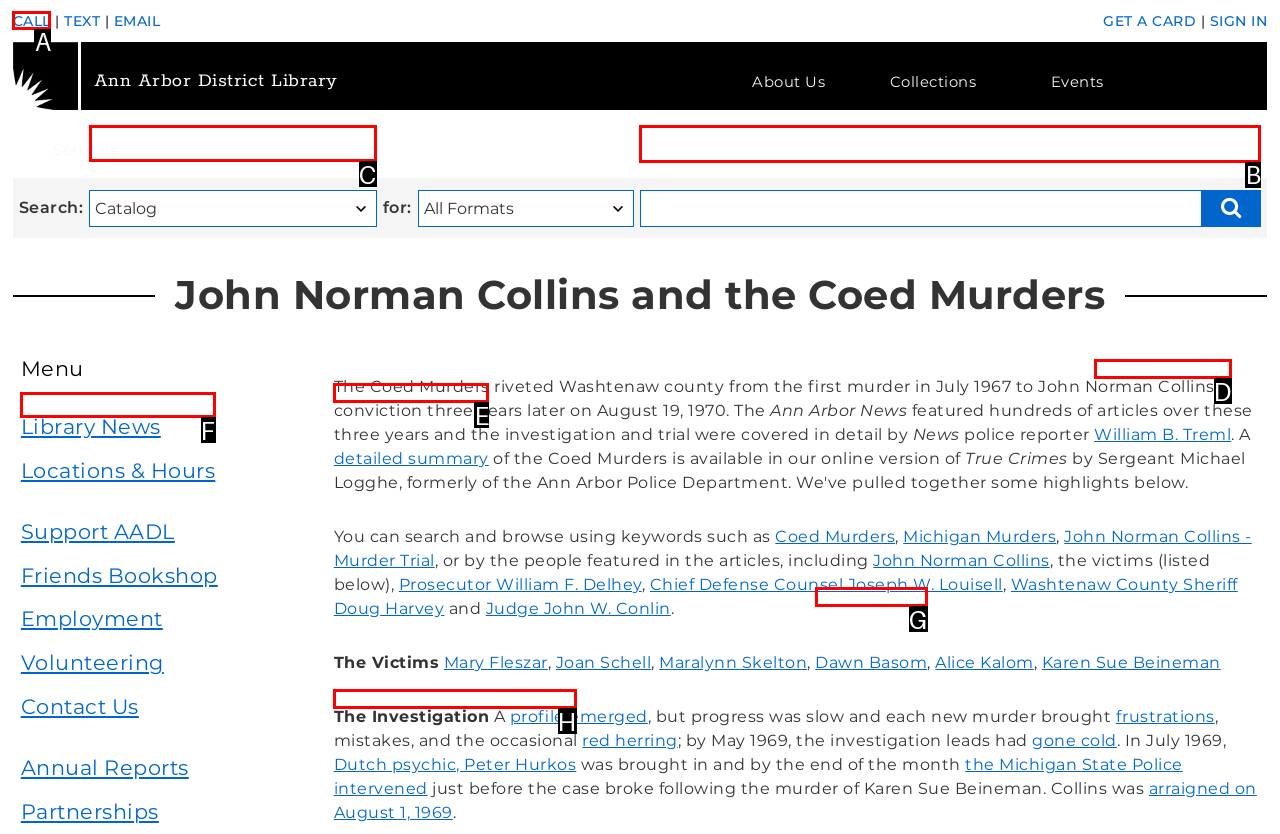Tell me which one HTML element I should click to complete the following instruction: Search for something
Answer with the option's letter from the given choices directly.

C